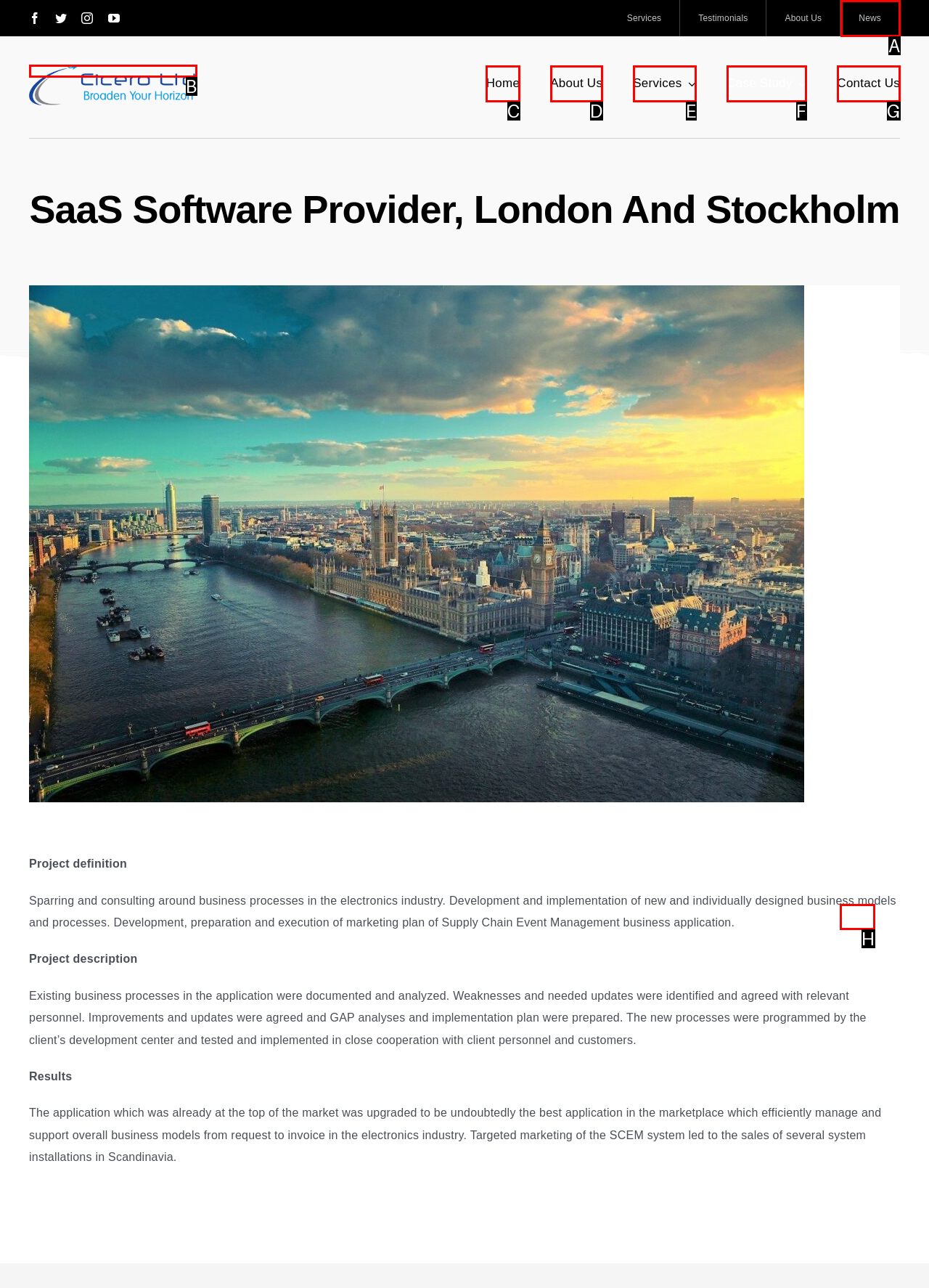Which HTML element among the options matches this description: aria-label="Cicero Logo – W"? Answer with the letter representing your choice.

B